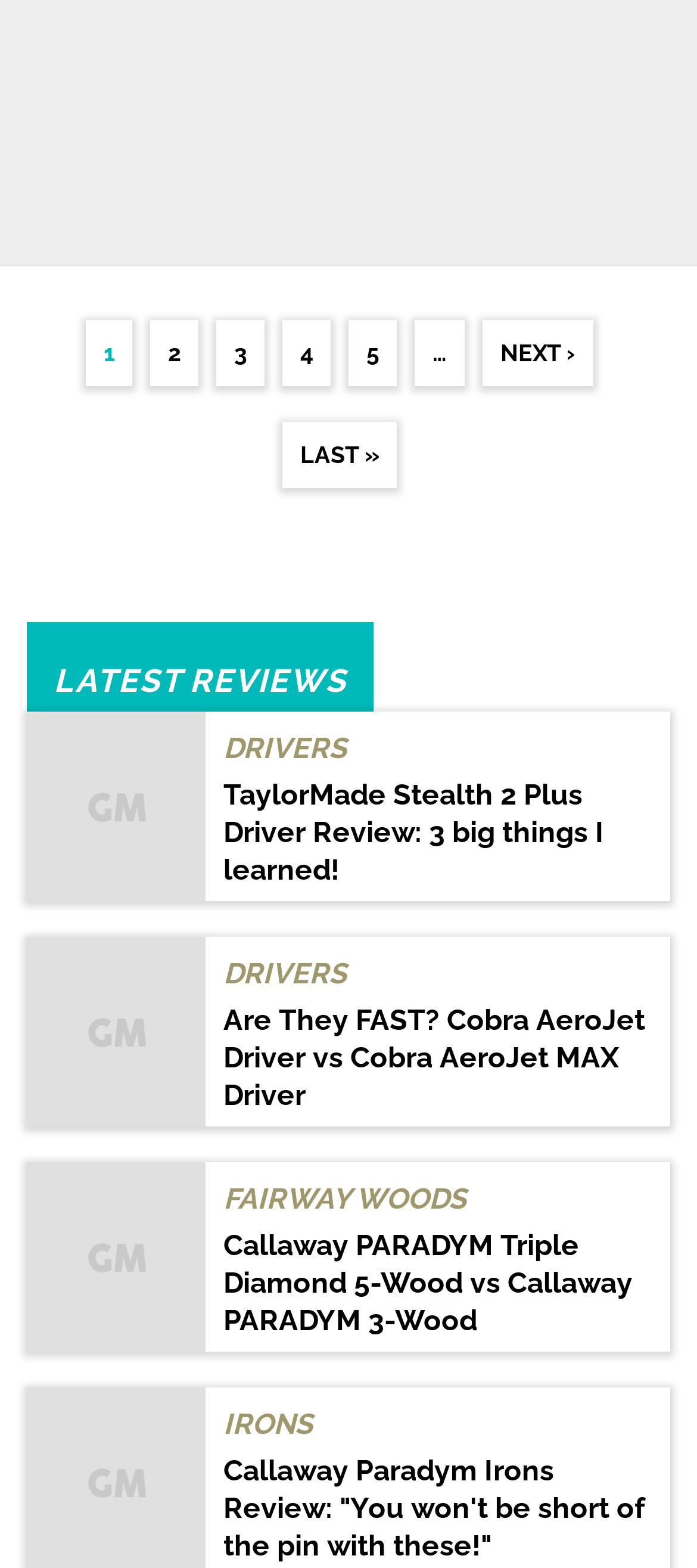Please identify the bounding box coordinates of the element I should click to complete this instruction: 'Click on the '2' link'. The coordinates should be given as four float numbers between 0 and 1, like this: [left, top, right, bottom].

[0.241, 0.216, 0.259, 0.234]